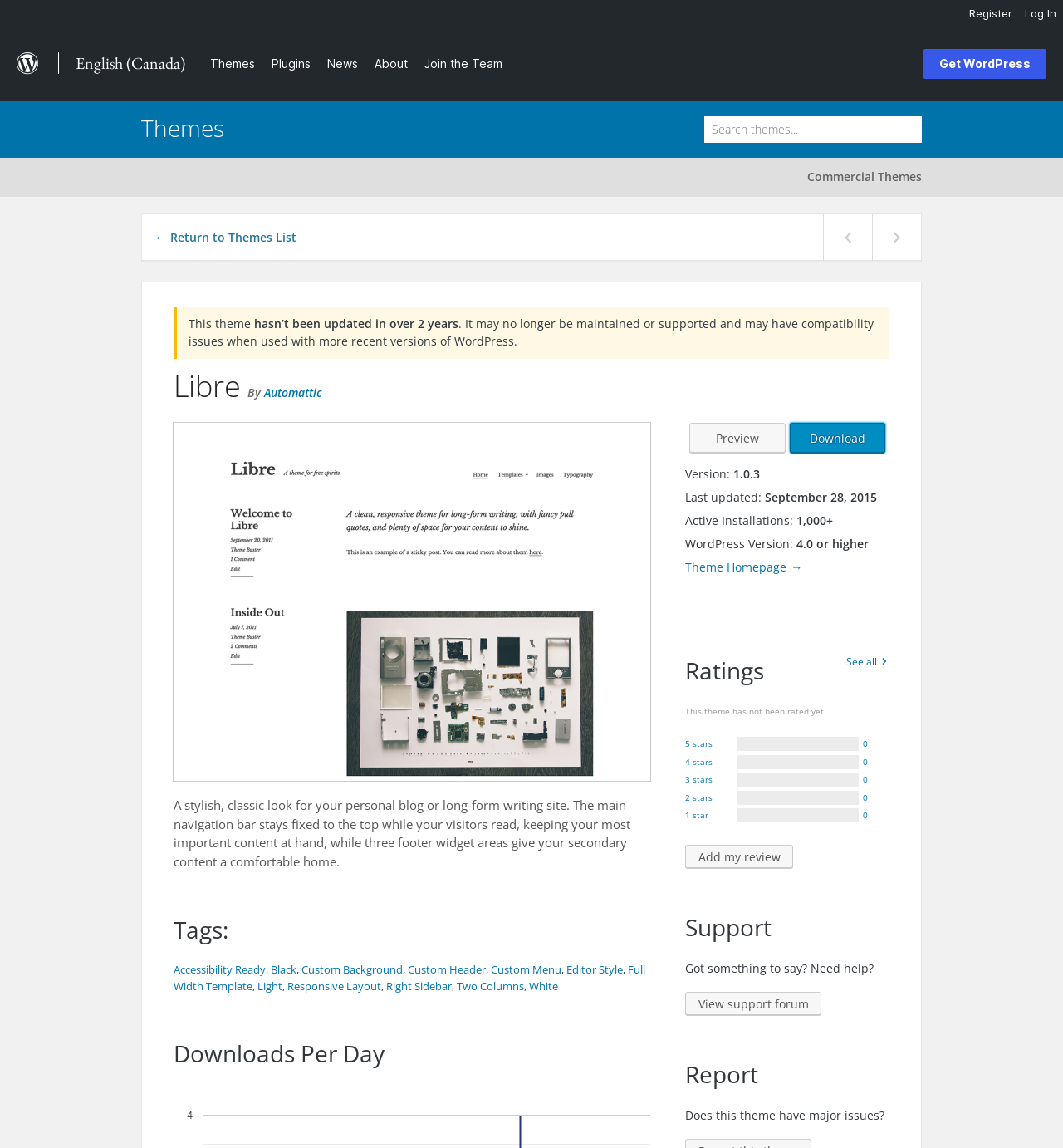Please identify the bounding box coordinates of the element's region that I should click in order to complete the following instruction: "View the theme support forum". The bounding box coordinates consist of four float numbers between 0 and 1, i.e., [left, top, right, bottom].

[0.645, 0.864, 0.773, 0.884]